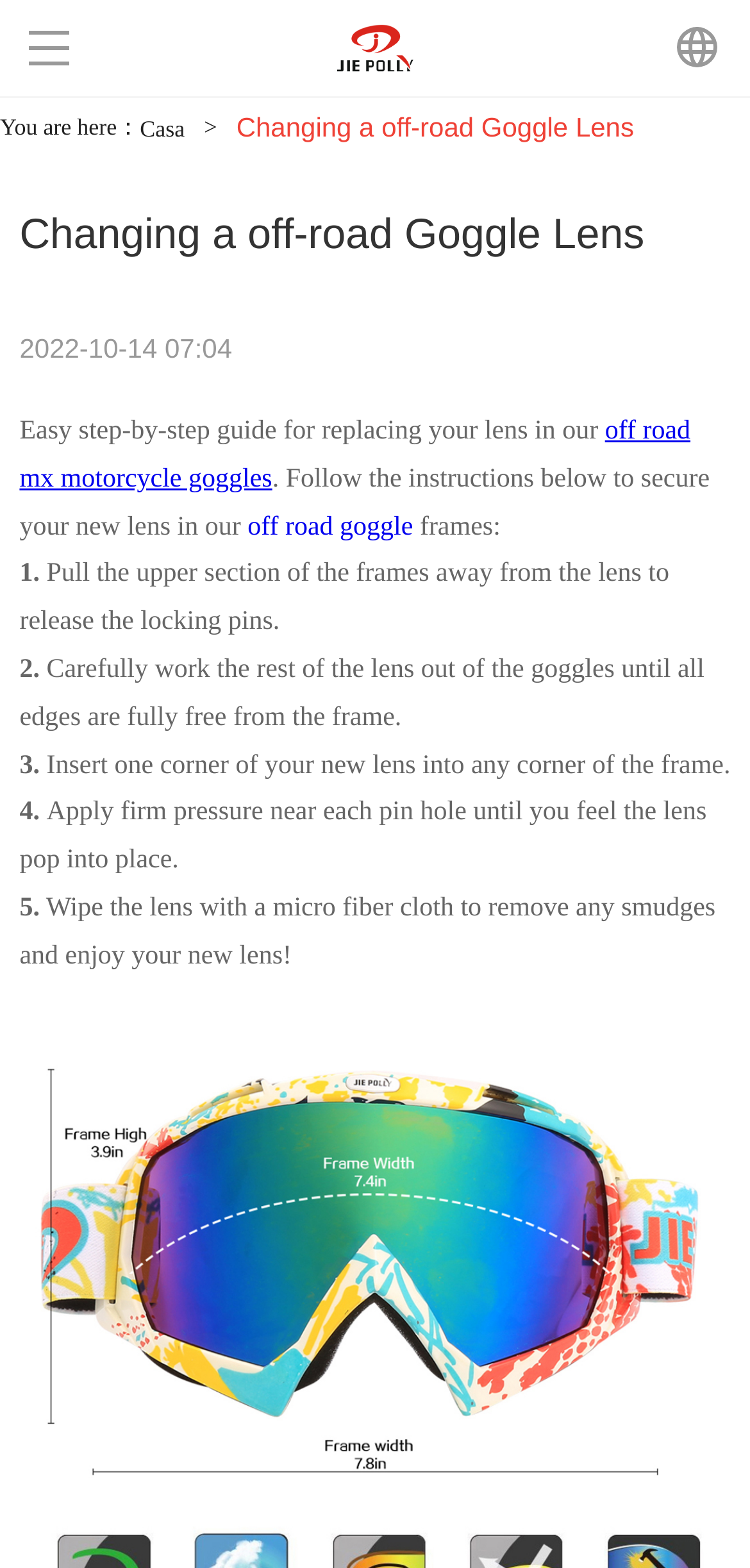Kindly respond to the following question with a single word or a brief phrase: 
What is the main topic of this webpage?

Changing off-road goggle lens